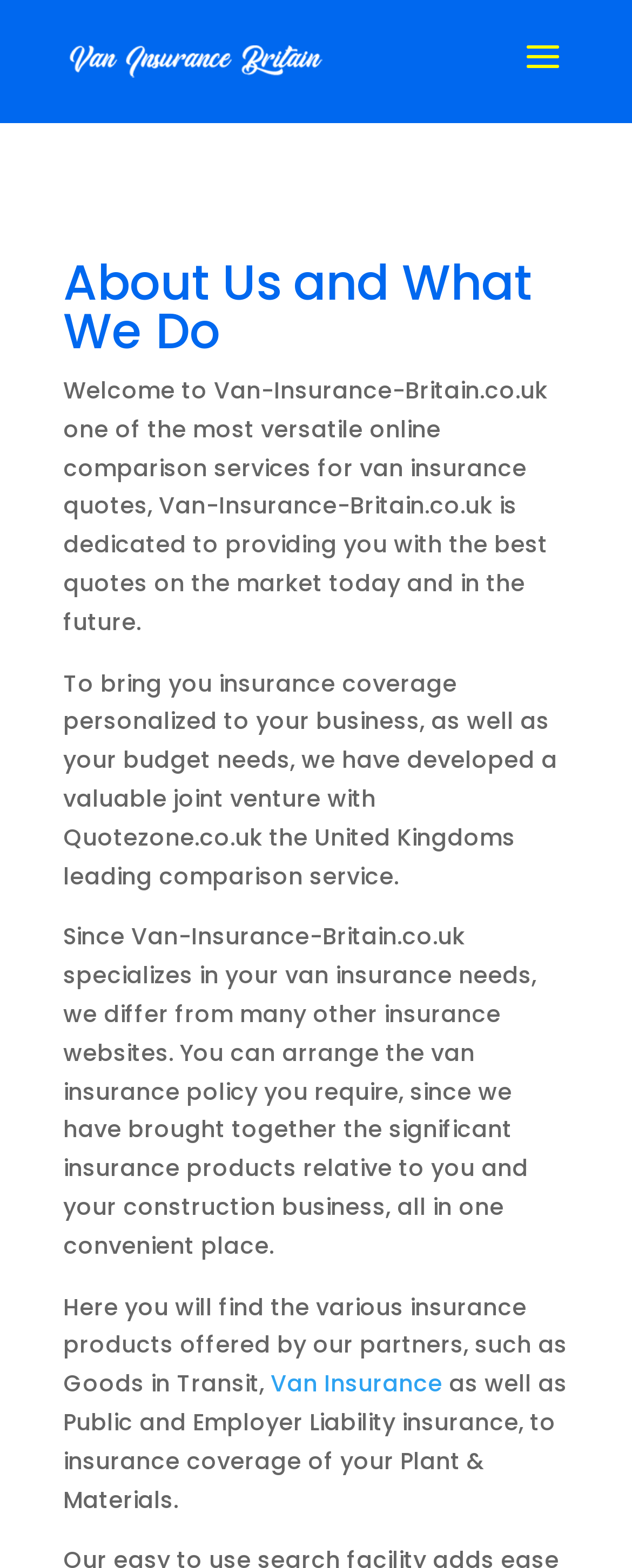Please find the bounding box coordinates in the format (top-left x, top-left y, bottom-right x, bottom-right y) for the given element description. Ensure the coordinates are floating point numbers between 0 and 1. Description: Van Insurance

[0.428, 0.872, 0.7, 0.893]